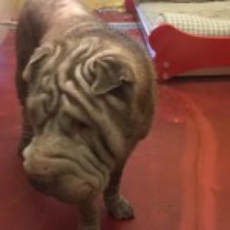Please provide a short answer using a single word or phrase for the question:
What is Eeyore's age range?

4 to 6 years old